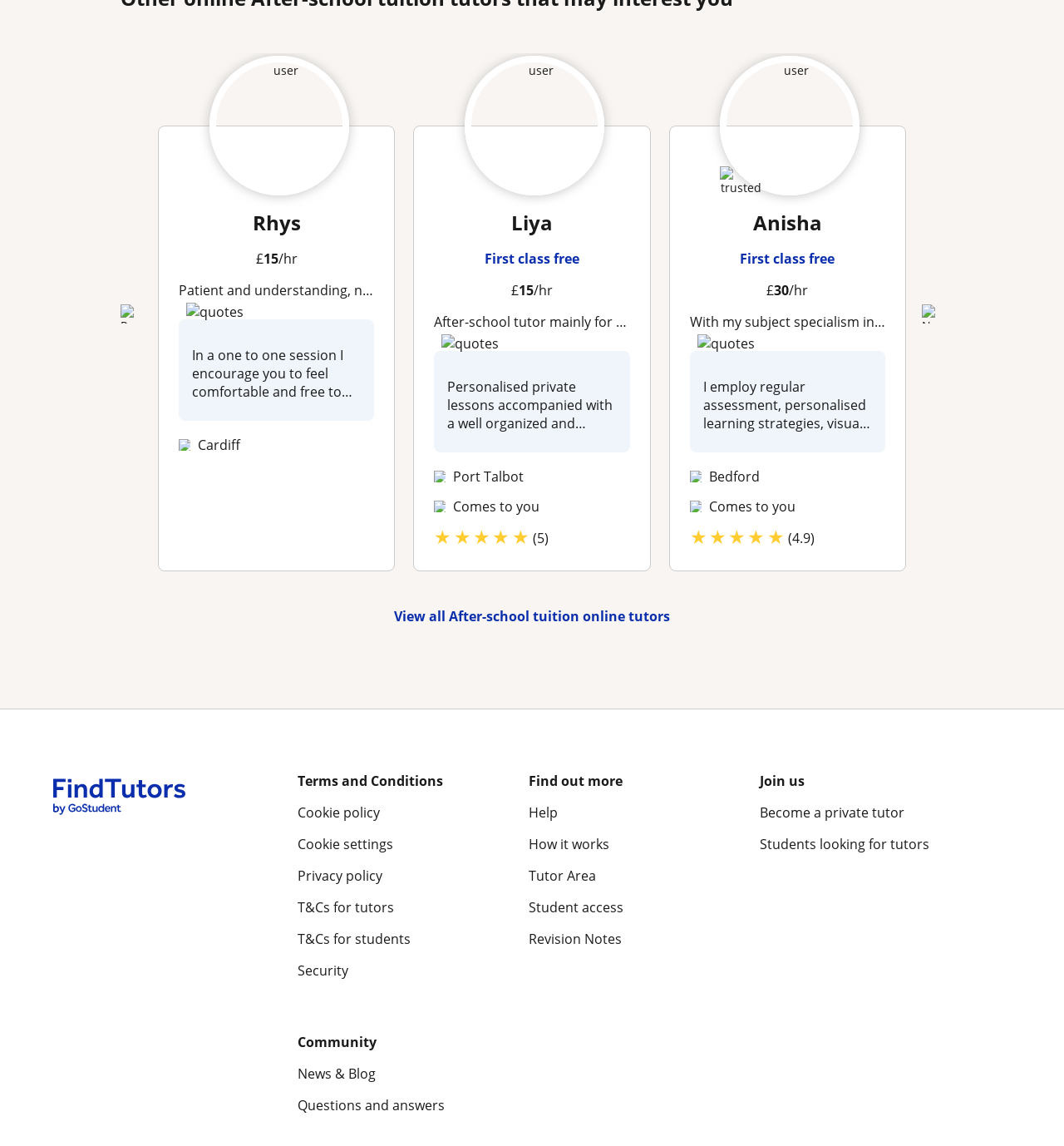Determine the bounding box coordinates of the region to click in order to accomplish the following instruction: "View tutor profile". Provide the coordinates as four float numbers between 0 and 1, specifically [left, top, right, bottom].

[0.146, 0.047, 0.374, 0.501]